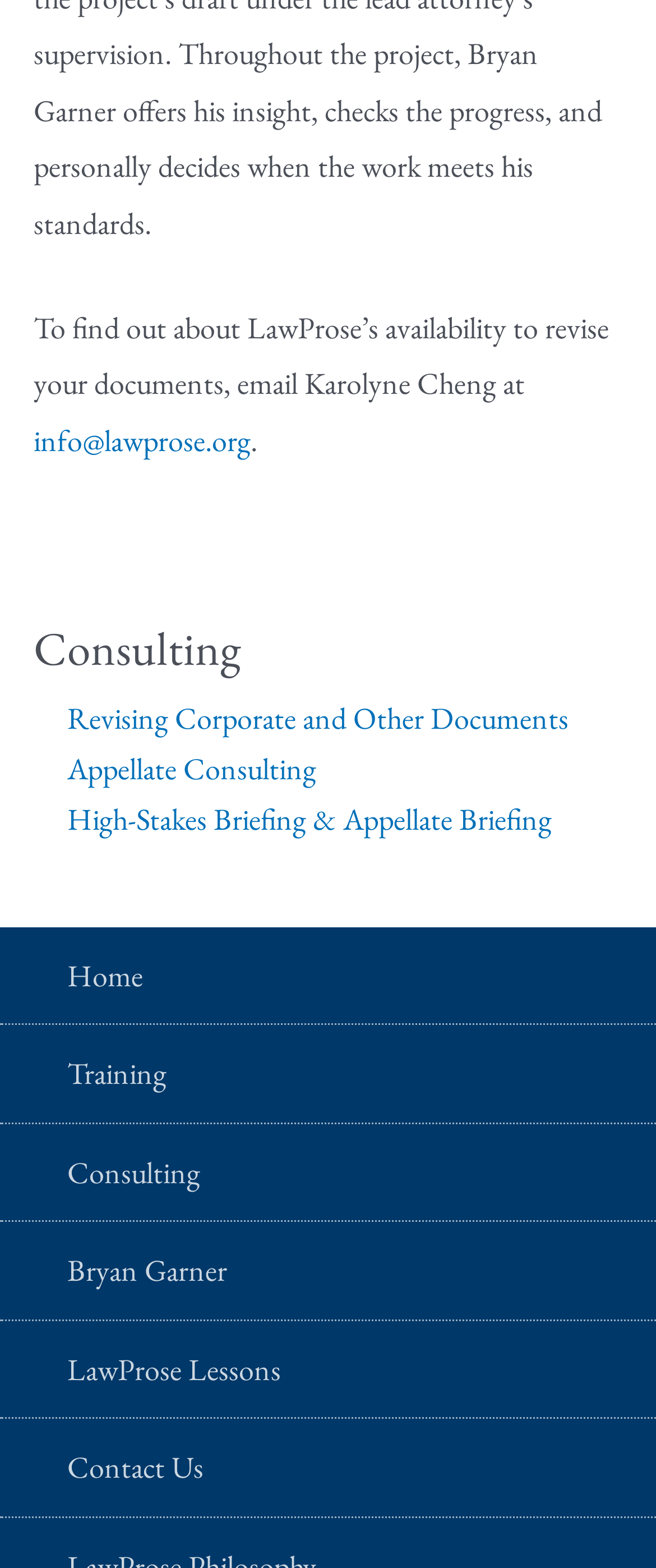Provide the bounding box coordinates of the area you need to click to execute the following instruction: "email Karolyne Cheng".

[0.051, 0.196, 0.928, 0.257]